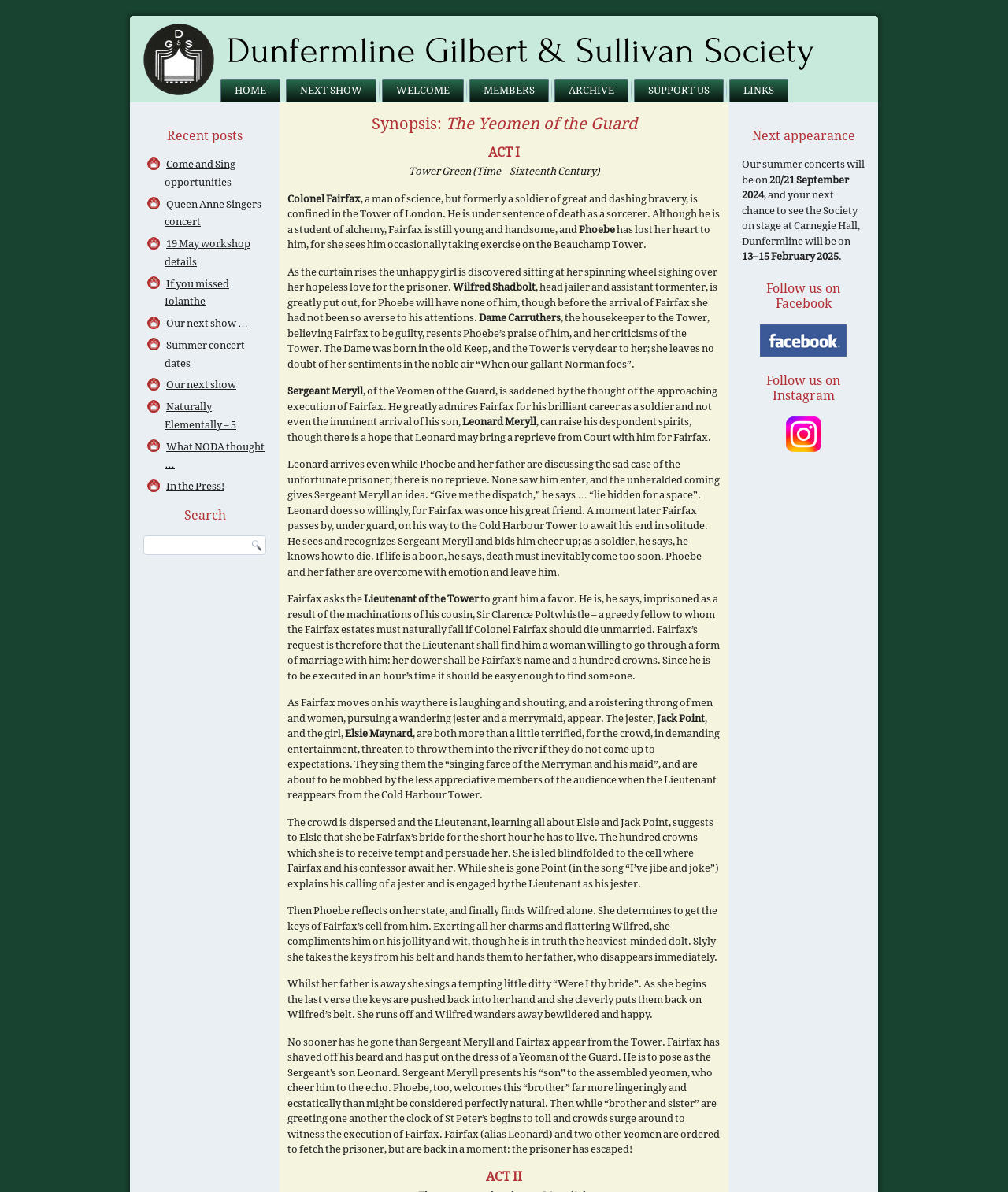Determine the bounding box coordinates of the region to click in order to accomplish the following instruction: "Click on the HOME link". Provide the coordinates as four float numbers between 0 and 1, specifically [left, top, right, bottom].

[0.218, 0.066, 0.278, 0.085]